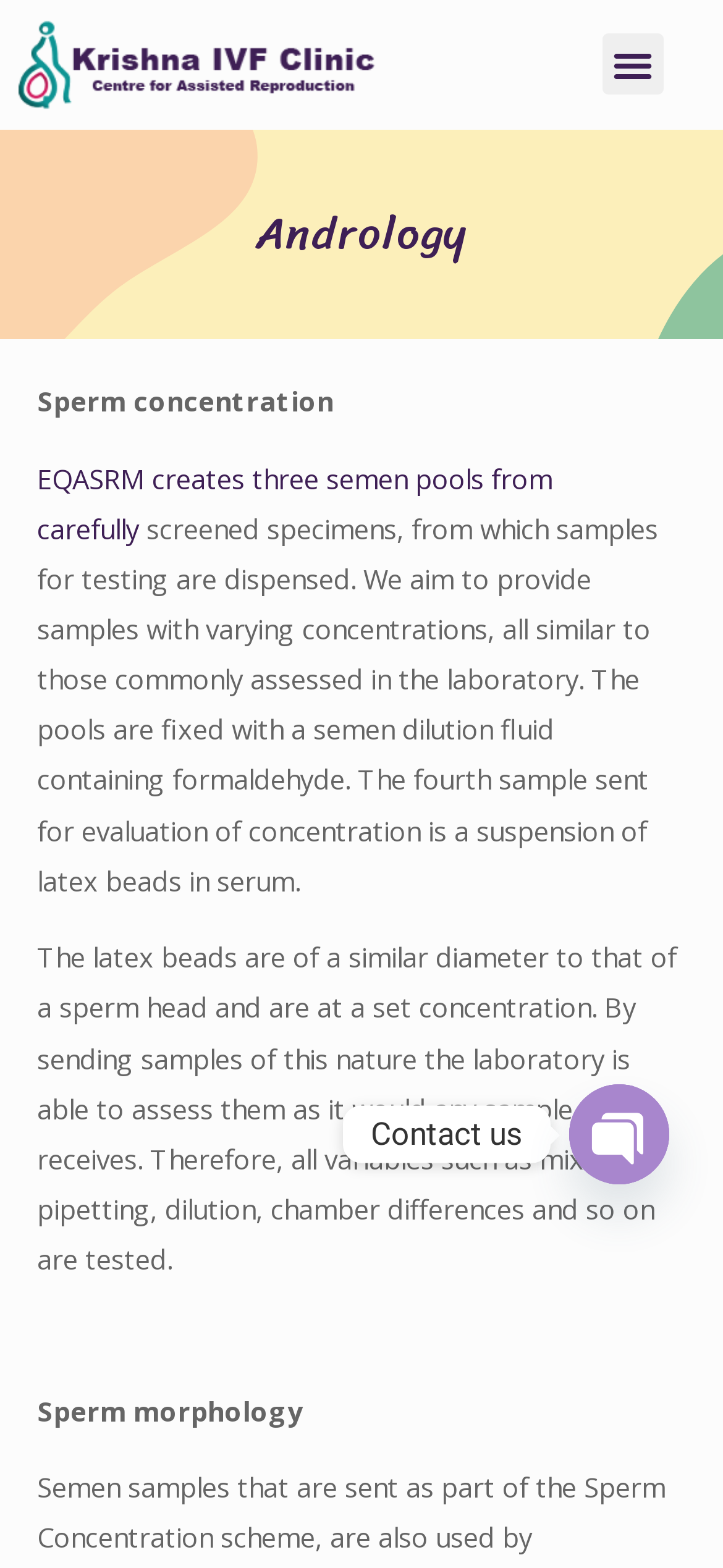What is the name of the quality control process?
Please provide a comprehensive answer based on the information in the image.

The name of the quality control process can be found in the text under the 'Andrology' heading. It states that EQASRM creates three semen pools from carefully screened specimens.